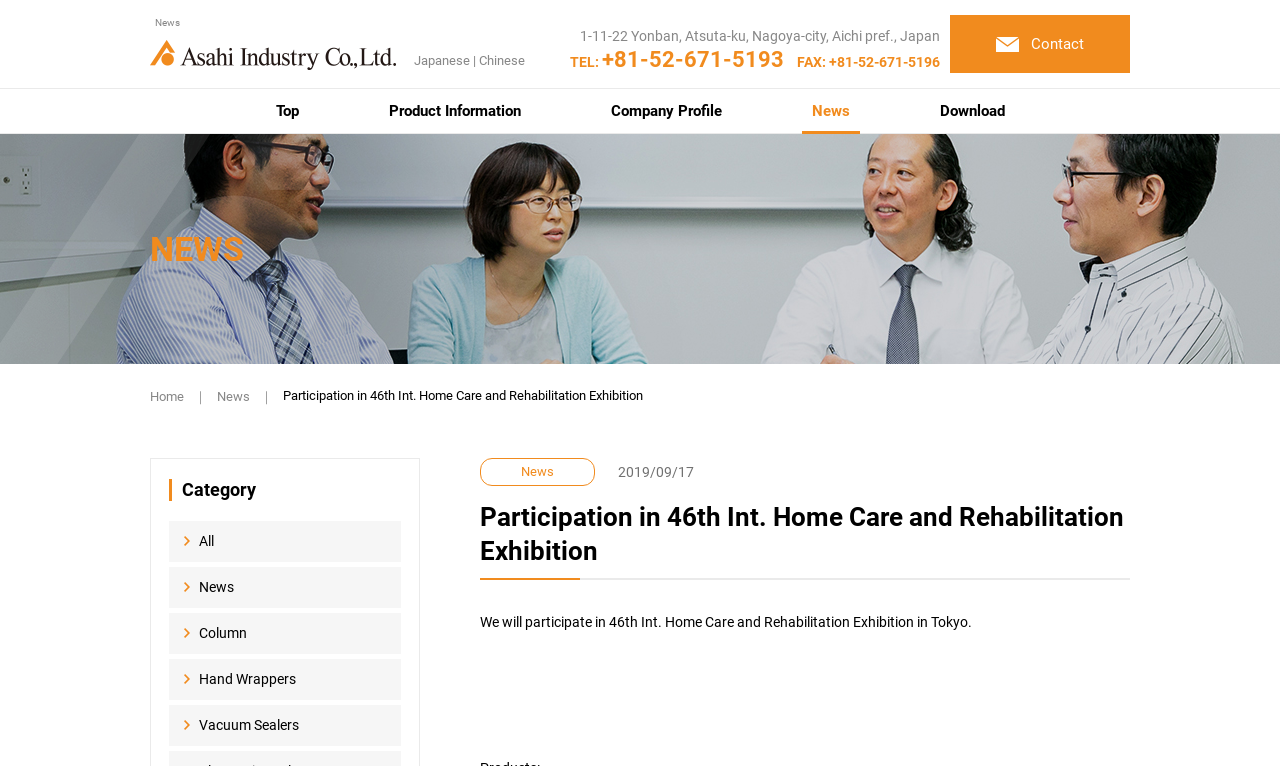Please find the bounding box coordinates of the element that needs to be clicked to perform the following instruction: "Go to the 'Contact' page". The bounding box coordinates should be four float numbers between 0 and 1, represented as [left, top, right, bottom].

[0.742, 0.02, 0.883, 0.095]